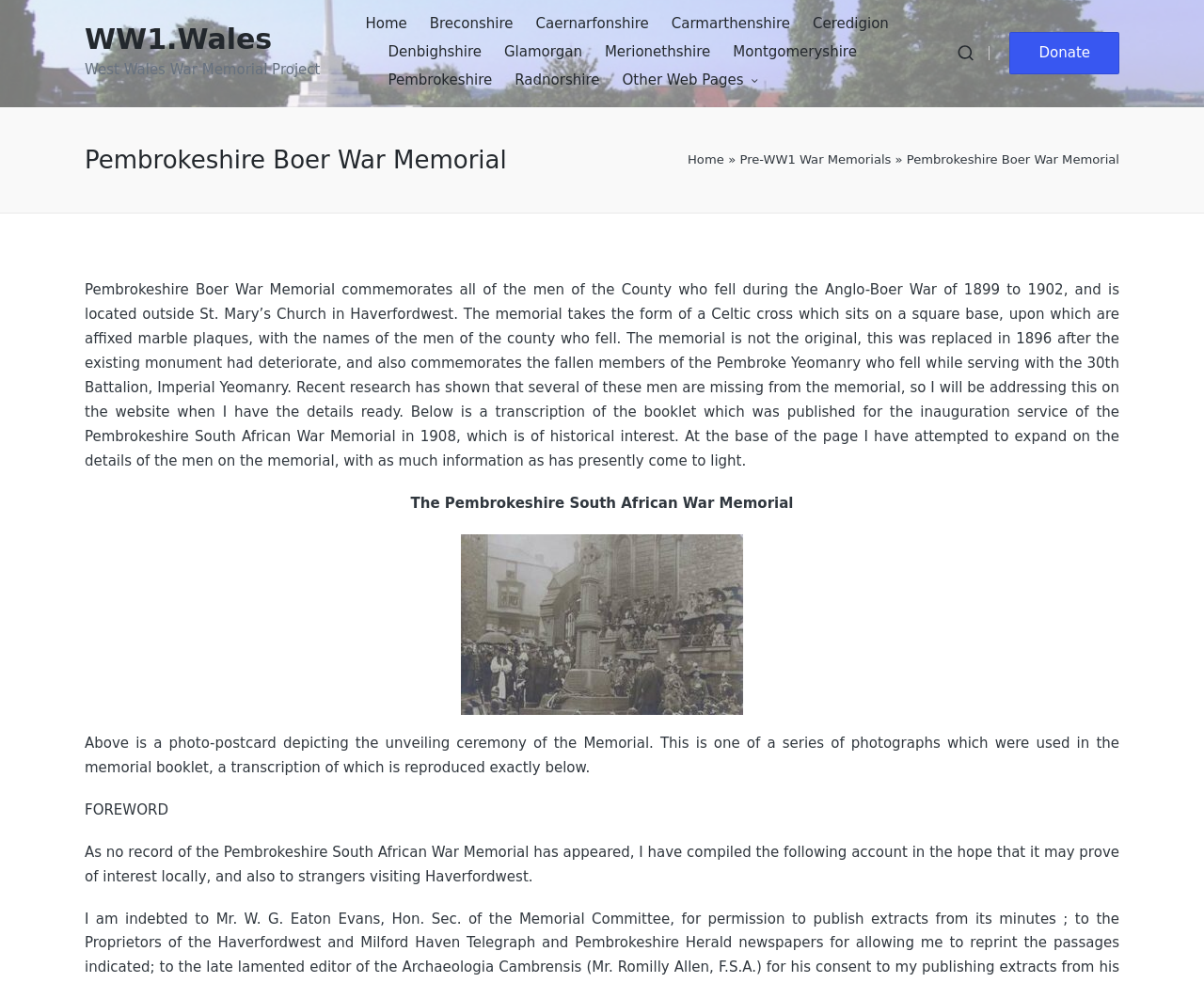Could you locate the bounding box coordinates for the section that should be clicked to accomplish this task: "Visit the 'Home' page".

[0.303, 0.011, 0.338, 0.04]